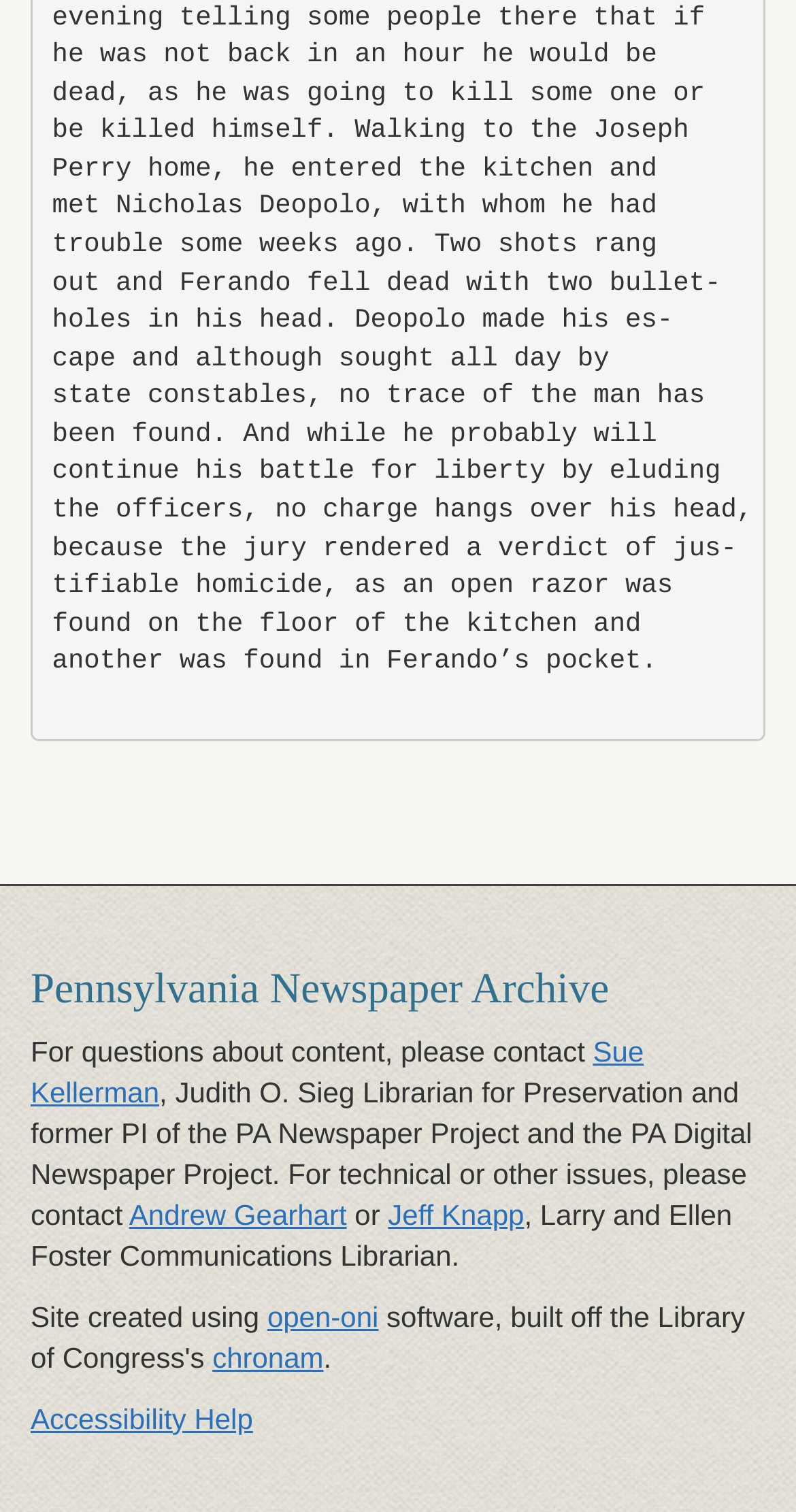What is the name of the project that created this site?
Carefully analyze the image and provide a thorough answer to the question.

The webpage mentions 'Site created using open-oni' at the bottom, which suggests that open-oni is the project that created this site.